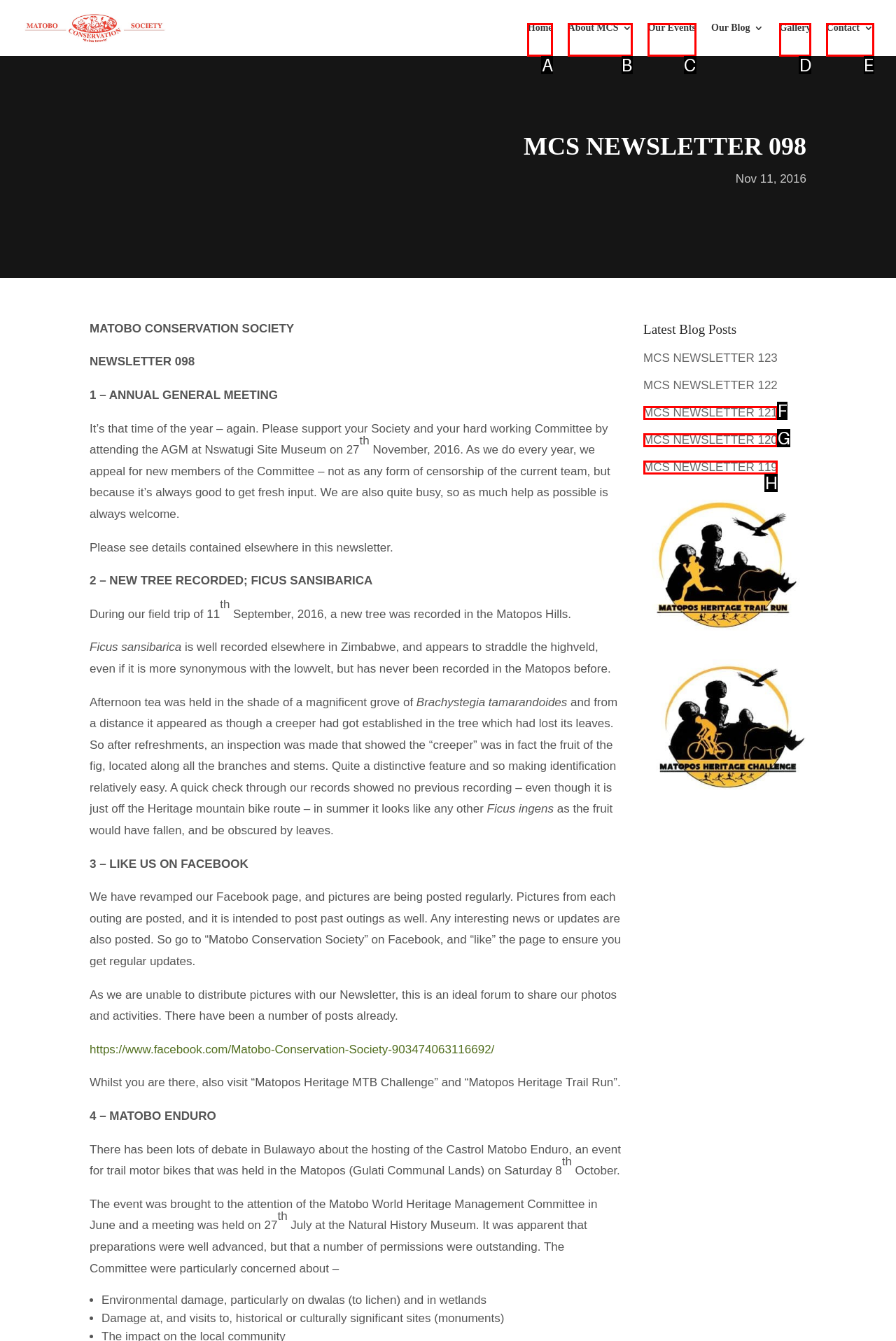Match the description: Home to the correct HTML element. Provide the letter of your choice from the given options.

A